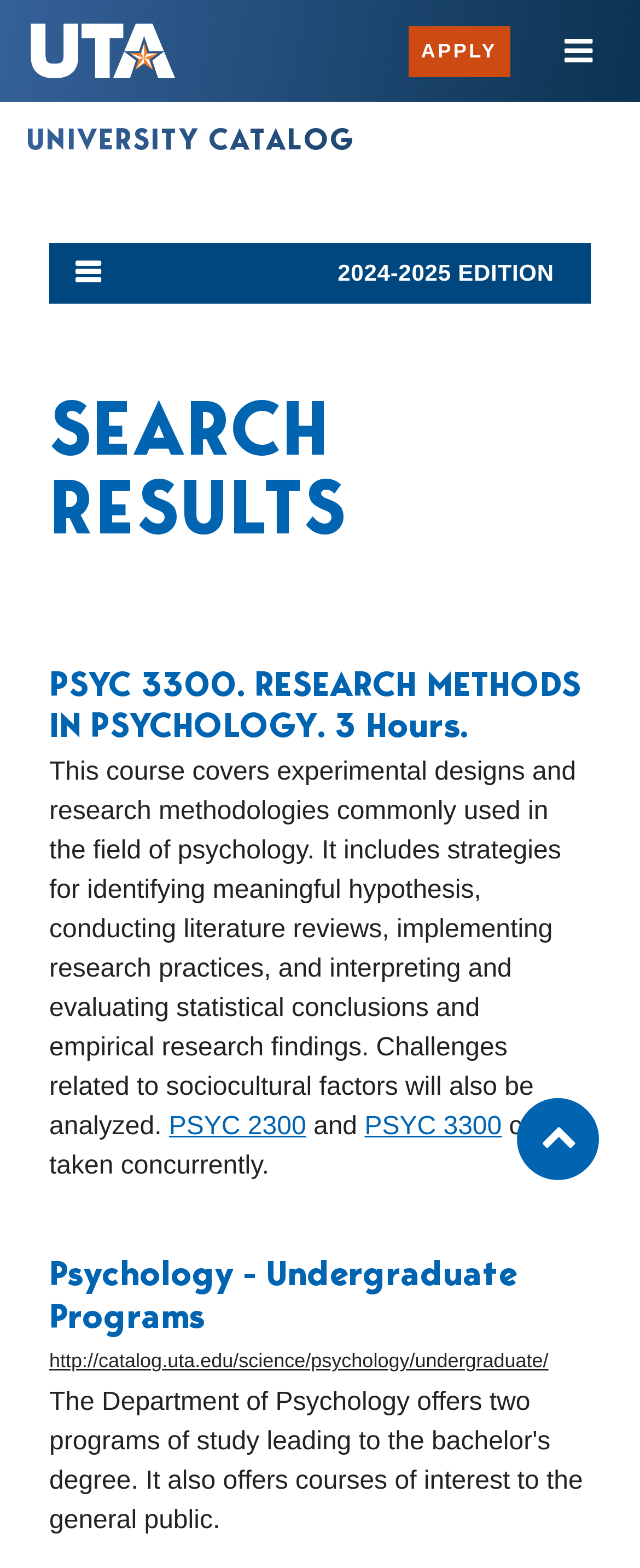What is the topic of the course that covers experimental designs and research methodologies?
Can you offer a detailed and complete answer to this question?

I found the answer by examining the StaticText element with the text 'This course covers experimental designs and research methodologies commonly used in the field of psychology...' which indicates that the course is related to psychology.